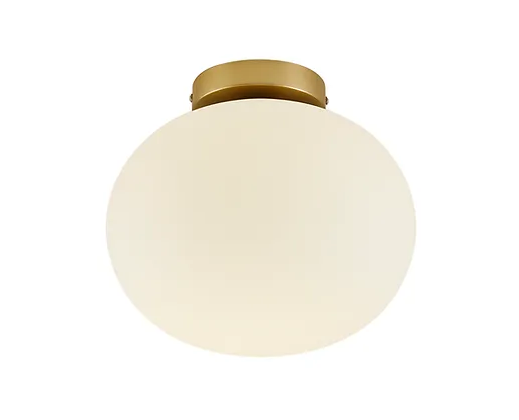Explain the contents of the image with as much detail as possible.

The image showcases the Alton Brass - Nordlux, a stylish ceiling light fixture that beautifully marries form and function. This design features a rounded opal white glass shade, creating a soft, diffused glow that enhances its surroundings. Accentuated by warm golden brass elements, it reflects a Scandinavian minimalism that lends itself to both modern and traditional interiors. Ideal for use in entryways or living spaces, this elegant light fixture not only illuminates but also adds a touch of sophistication to your home decor. With its refined aesthetic and high-quality materials, the Alton series makes for a perfect finishing touch to any room.